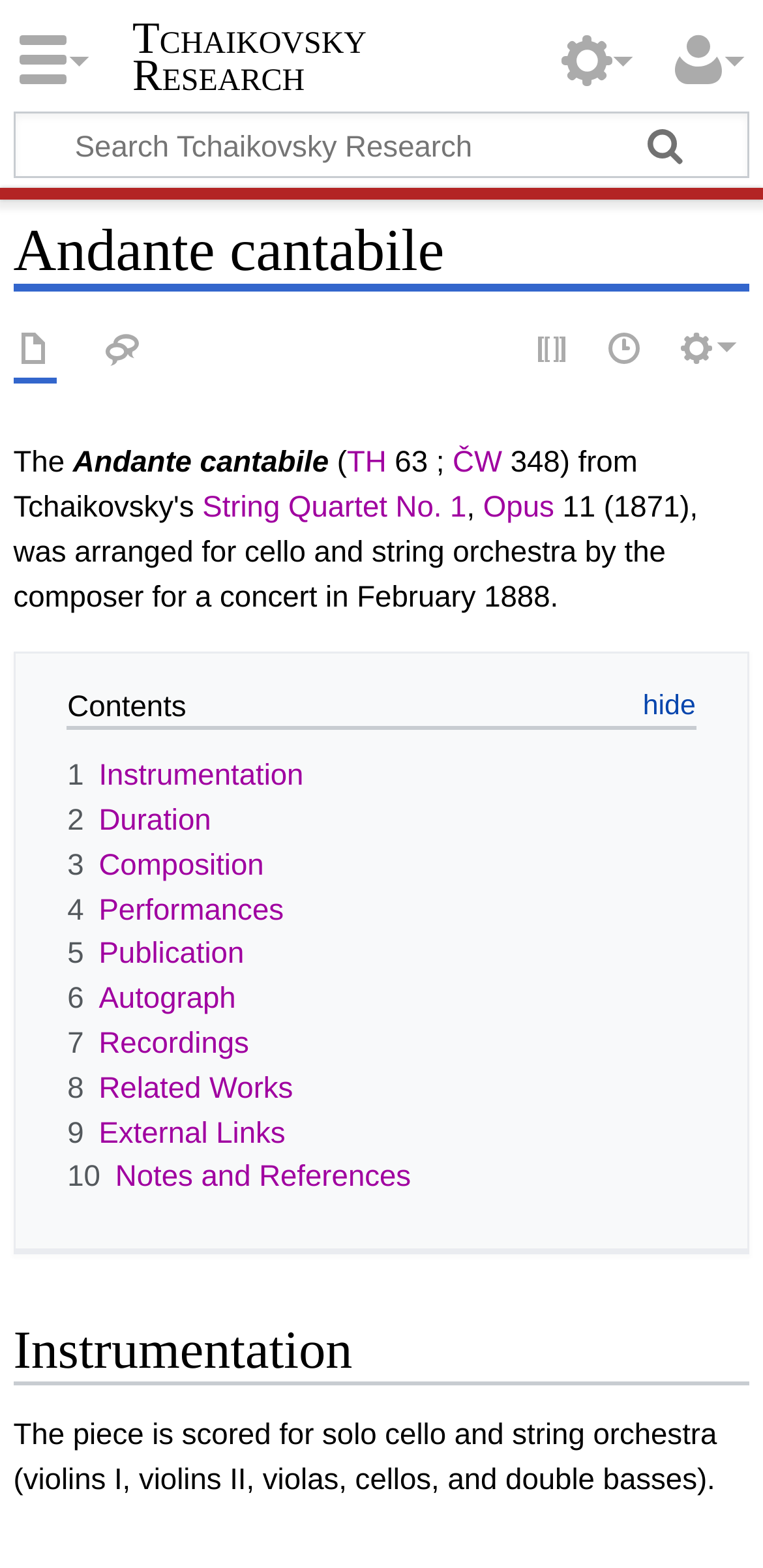What is the instrumentation of the piece?
Based on the image, answer the question in a detailed manner.

I found the heading 'Instrumentation' and the corresponding text 'The piece is scored for solo cello and string orchestra (violins I, violins II, violas, cellos, and double basses).' which provides the instrumentation of the piece.